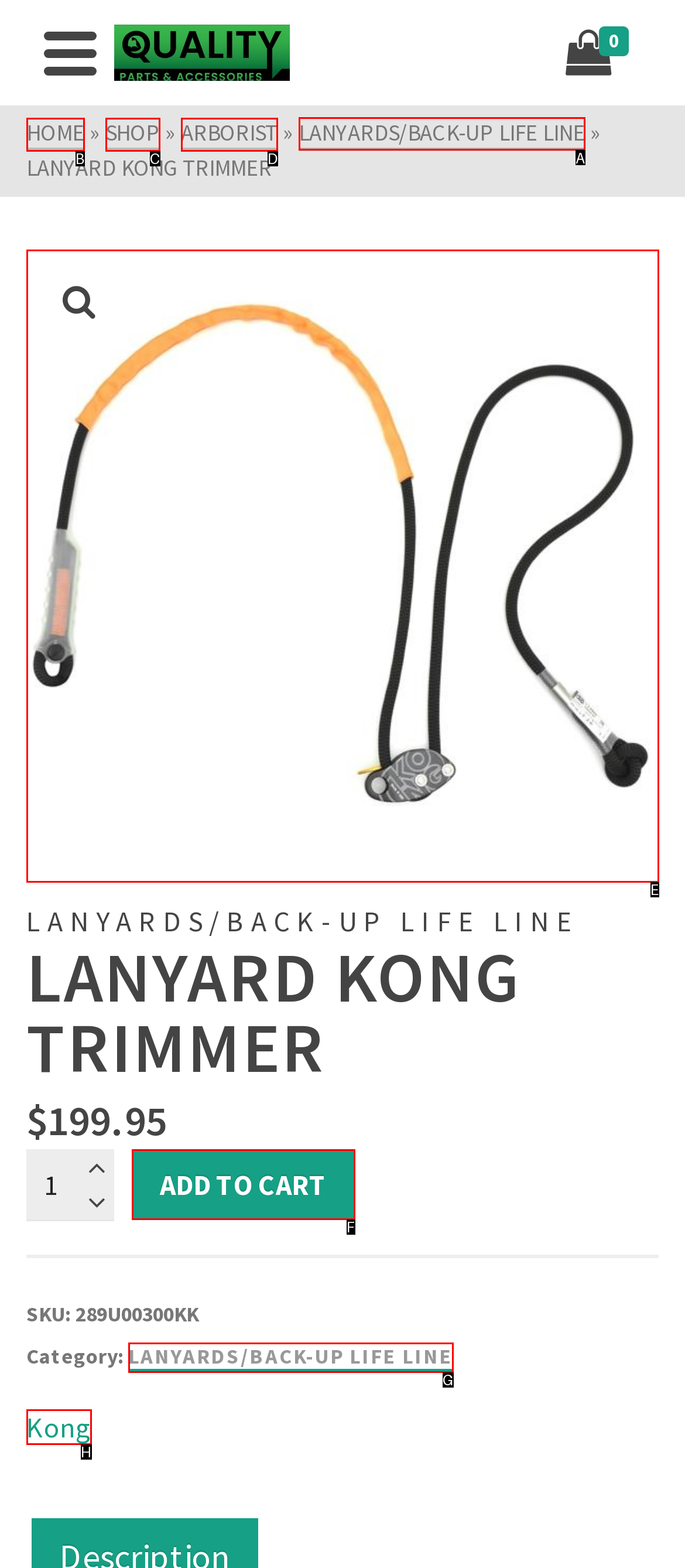Determine which option should be clicked to carry out this task: View 'LANYARDS/BACK-UP LIFE LINE' category
State the letter of the correct choice from the provided options.

A